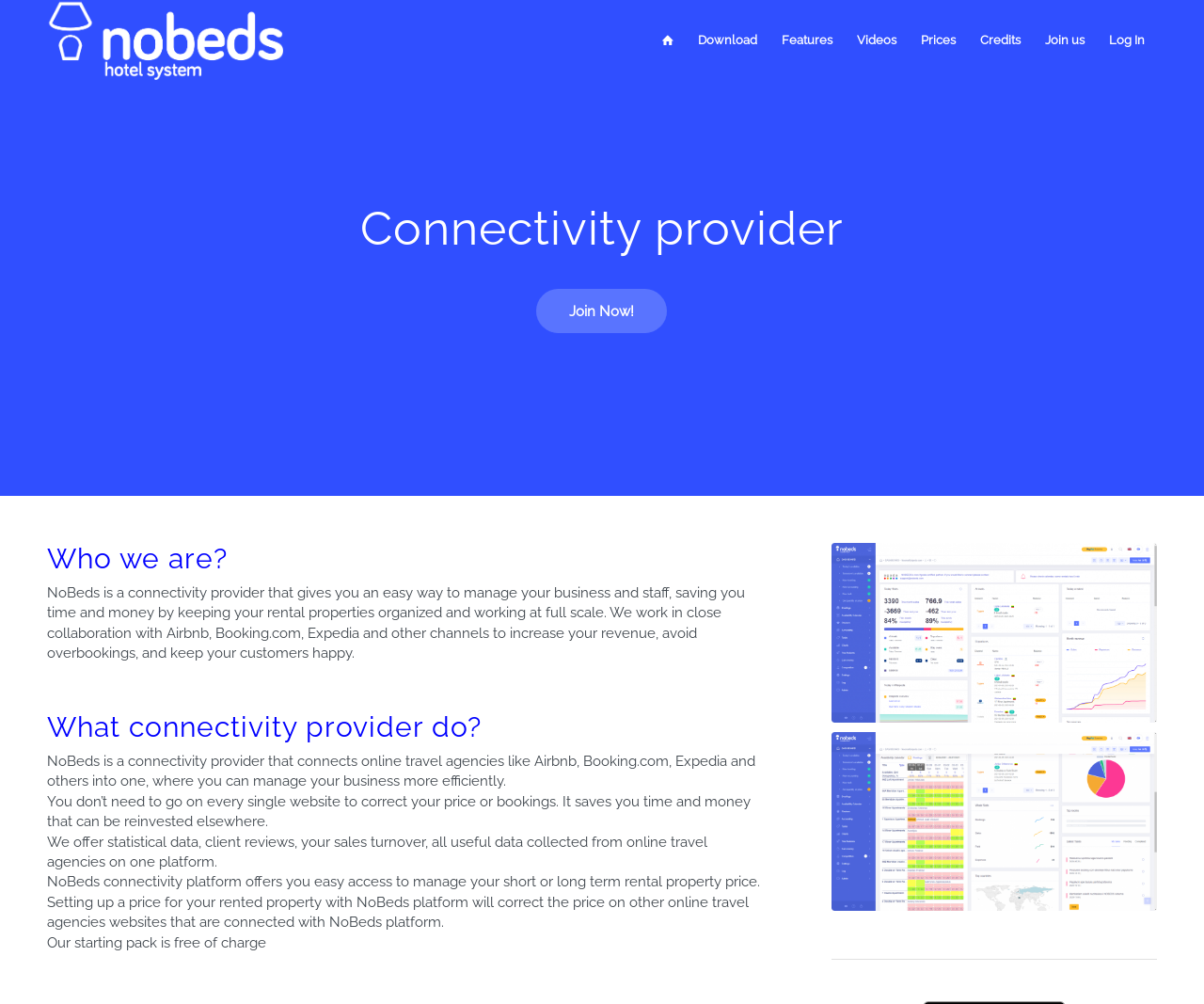Please provide a comprehensive response to the question below by analyzing the image: 
What data does NoBeds offer?

The webpage states that NoBeds offers statistical data, client reviews, your sales turnover, all useful data collected from online travel agencies on one platform, which can be useful for managing your rental properties.